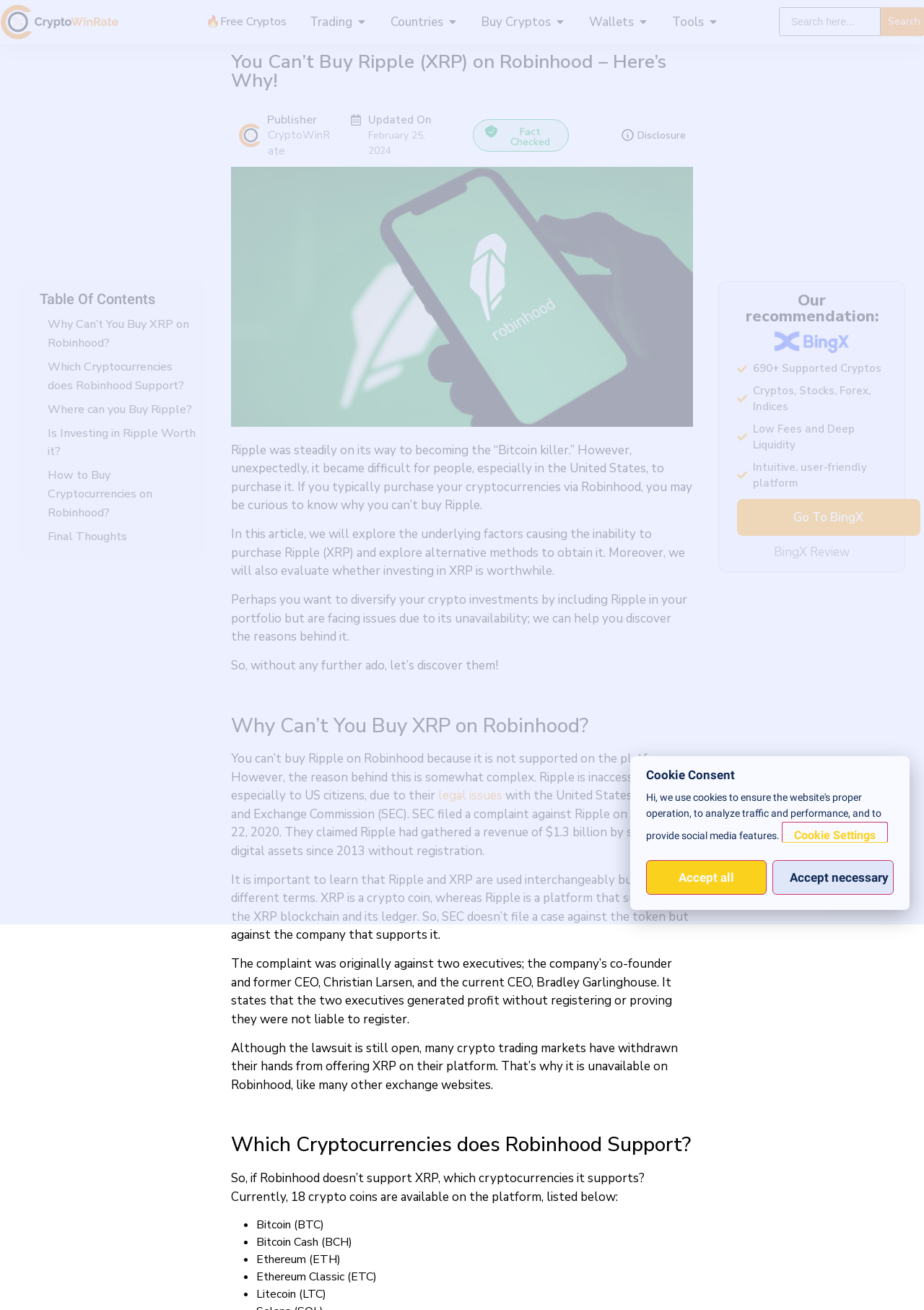Determine the main heading of the webpage and generate its text.

You Can’t Buy Ripple (XRP) on Robinhood – Here’s Why!